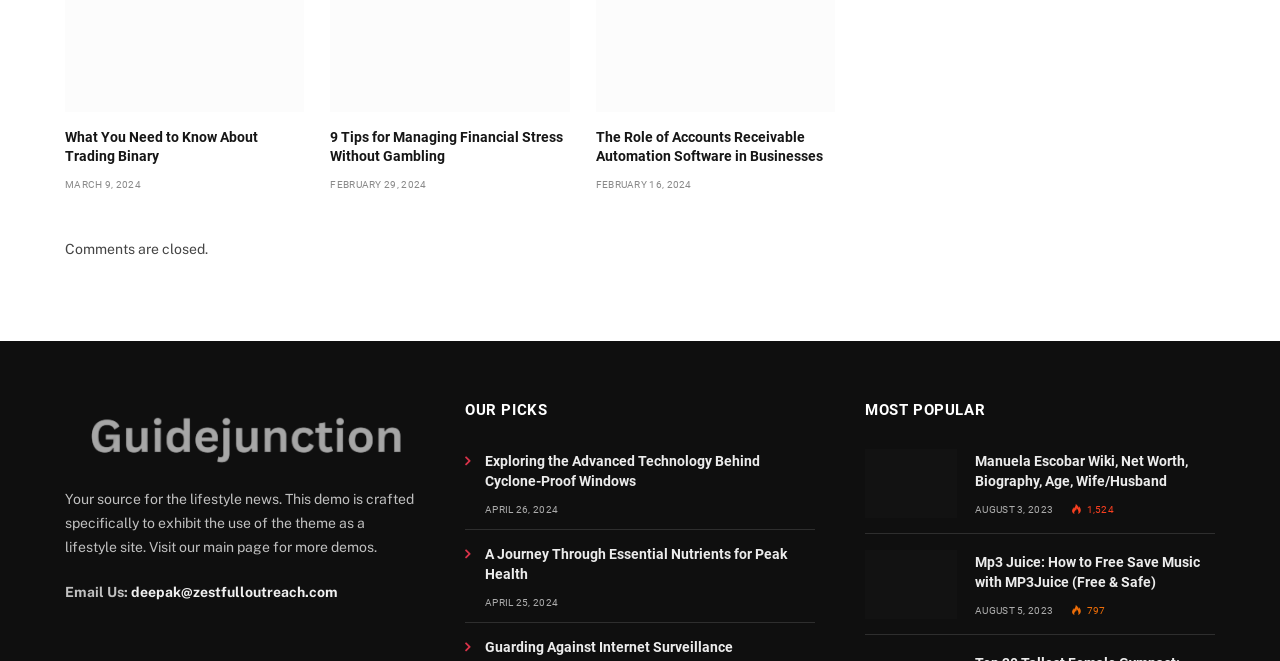Could you locate the bounding box coordinates for the section that should be clicked to accomplish this task: "Check the email address".

[0.102, 0.884, 0.264, 0.908]